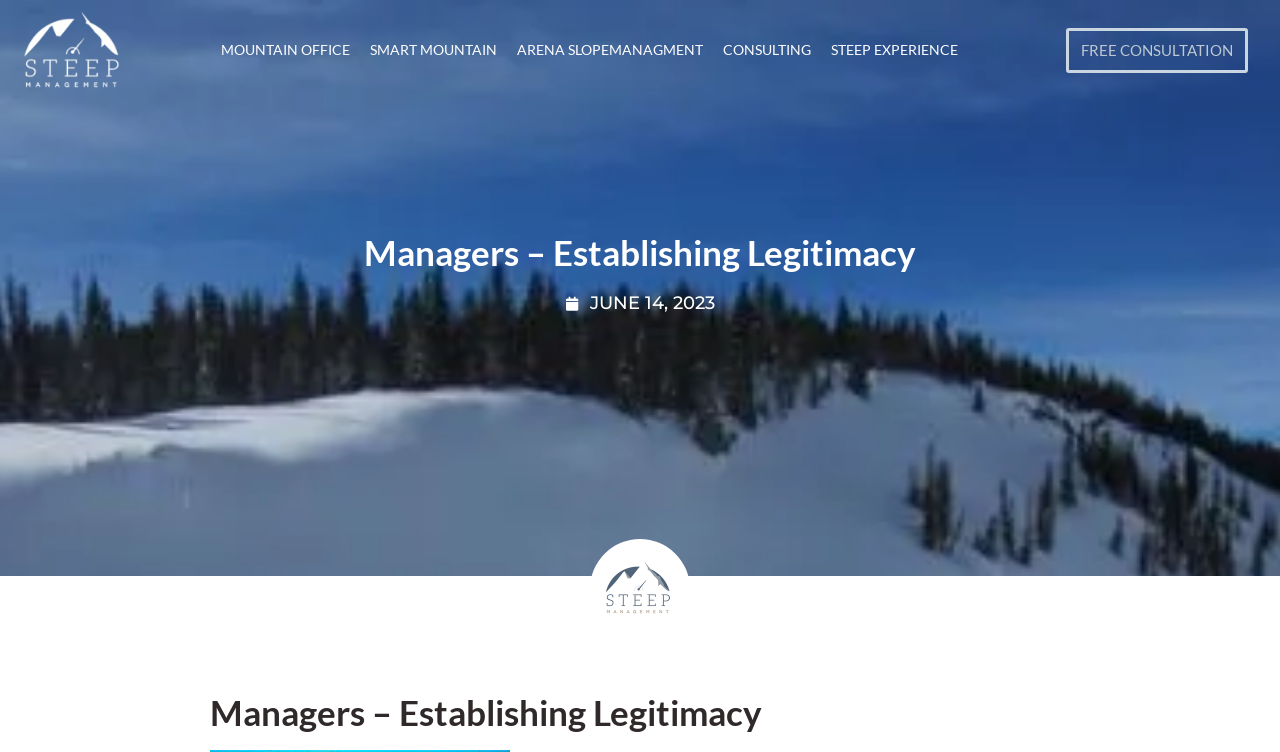Give a succinct answer to this question in a single word or phrase: 
What is the logo image filename?

logo+white-168w